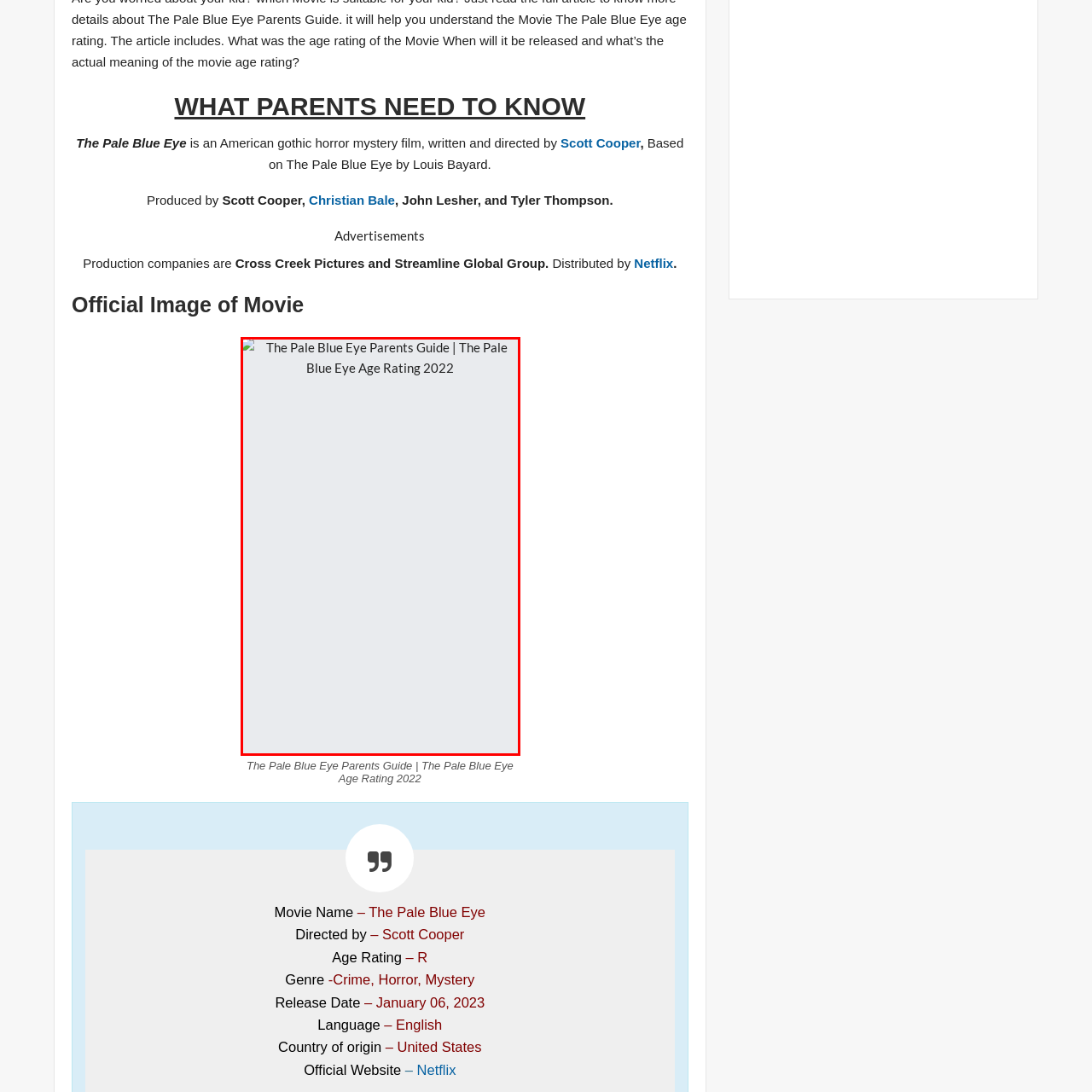When did the film premiere?
Observe the image part marked by the red bounding box and give a detailed answer to the question.

The premiere date of the film can be found in the caption, which states that the film premiered on January 6, 2023. This information is likely included to provide context about the film's release.